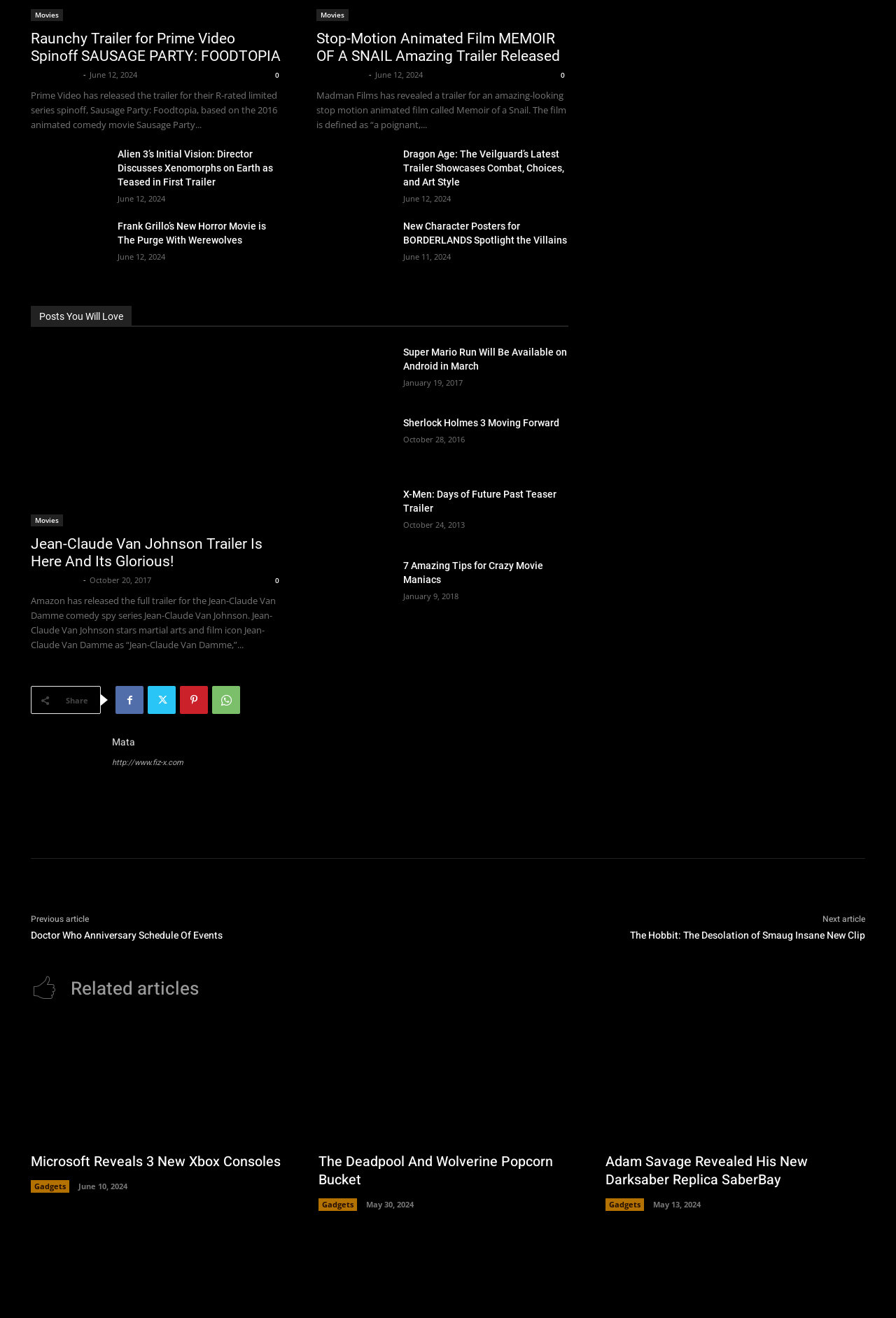How many articles are there on this webpage?
Can you provide an in-depth and detailed response to the question?

There are multiple articles on this webpage, each with its own title, author, and content. The articles are separated by horizontal spaces and have distinct headings and text.